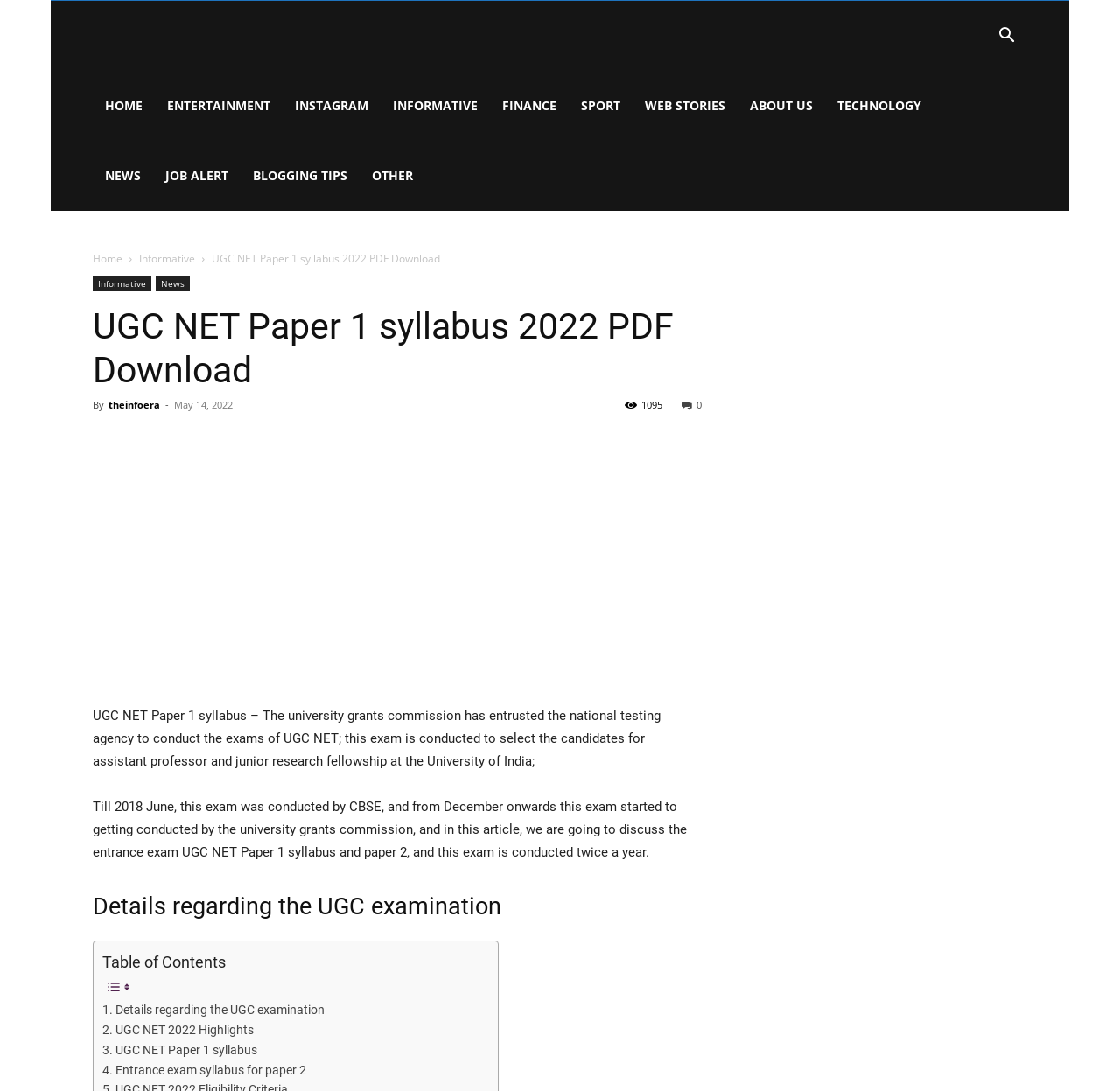Provide a short answer to the following question with just one word or phrase: How many times is the UGC NET exam conducted in a year?

Twice